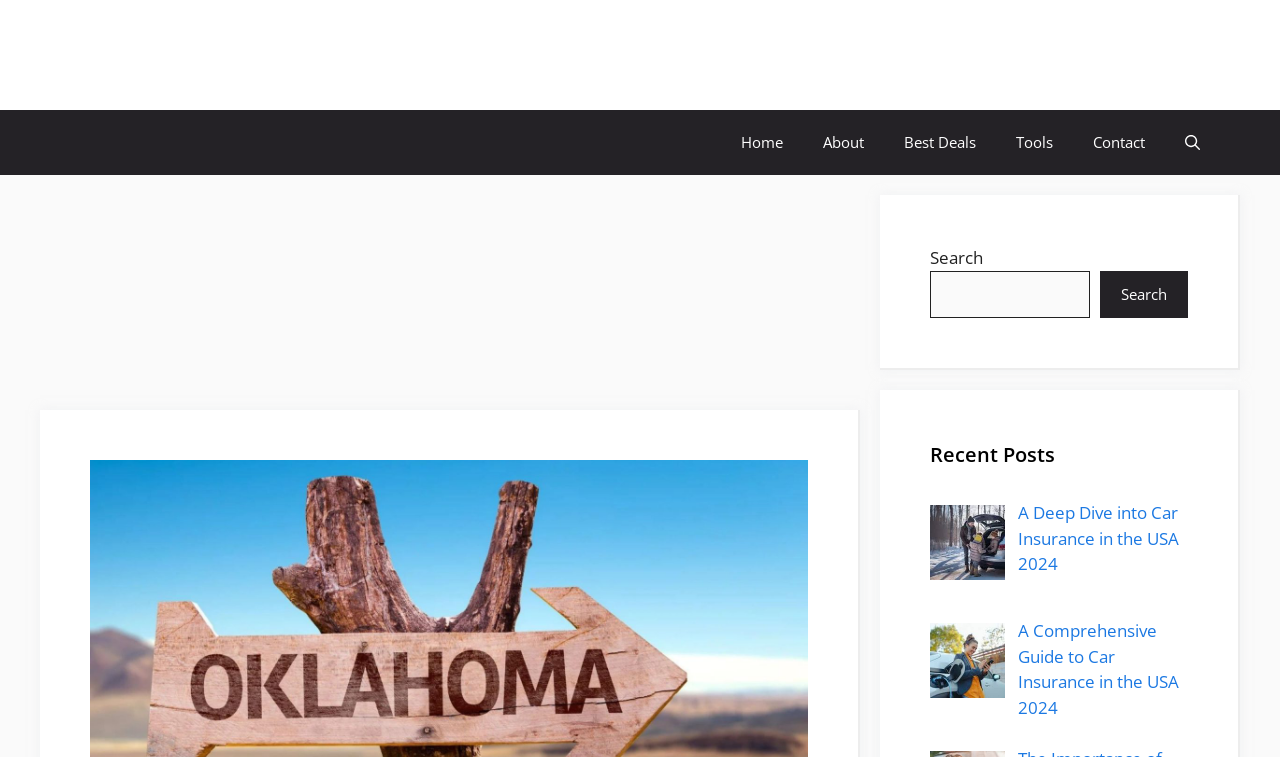Identify the coordinates of the bounding box for the element that must be clicked to accomplish the instruction: "Search for something".

[0.727, 0.357, 0.852, 0.42]